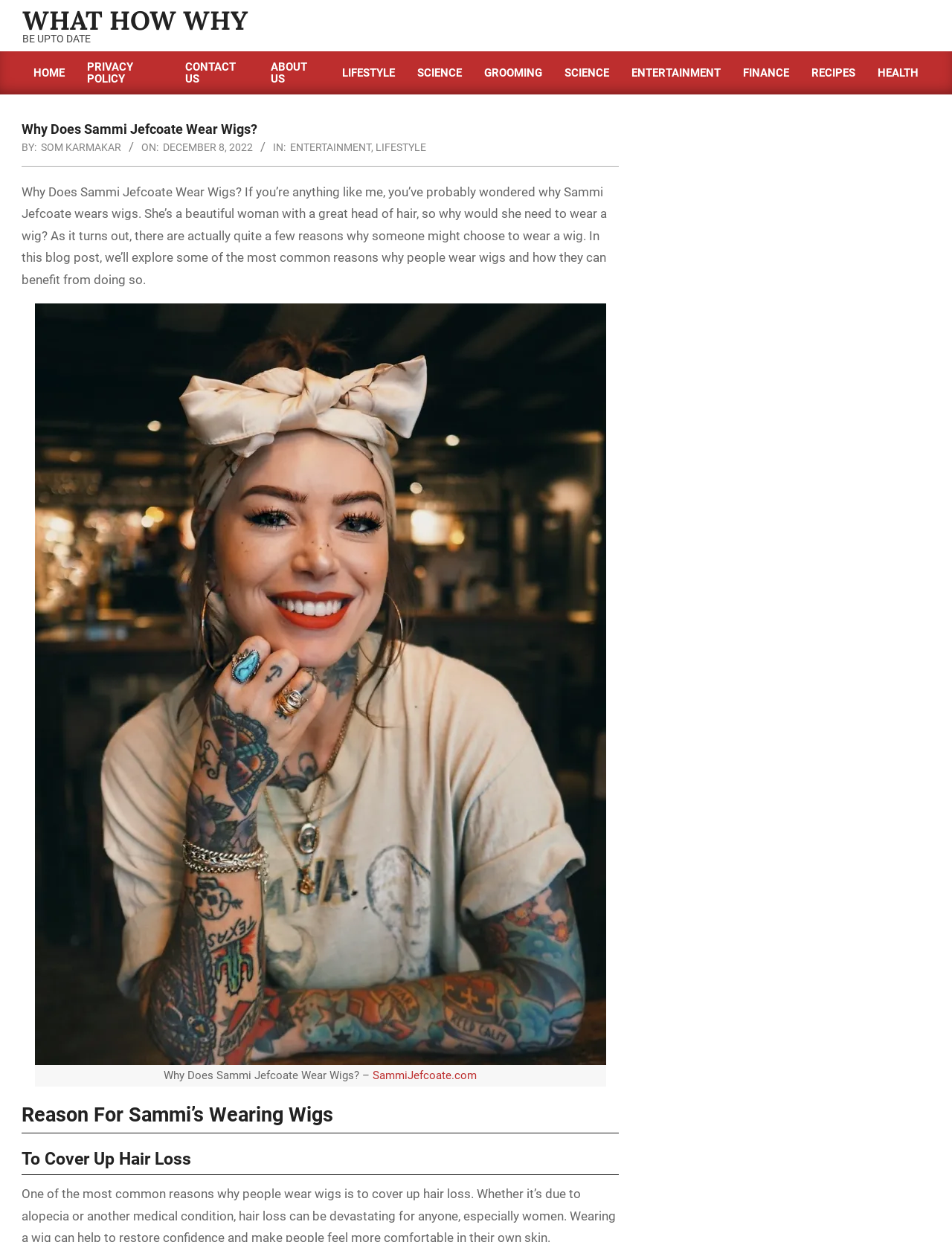Find the bounding box coordinates for the area that should be clicked to accomplish the instruction: "Click on the 'HOME' link".

[0.023, 0.046, 0.08, 0.071]